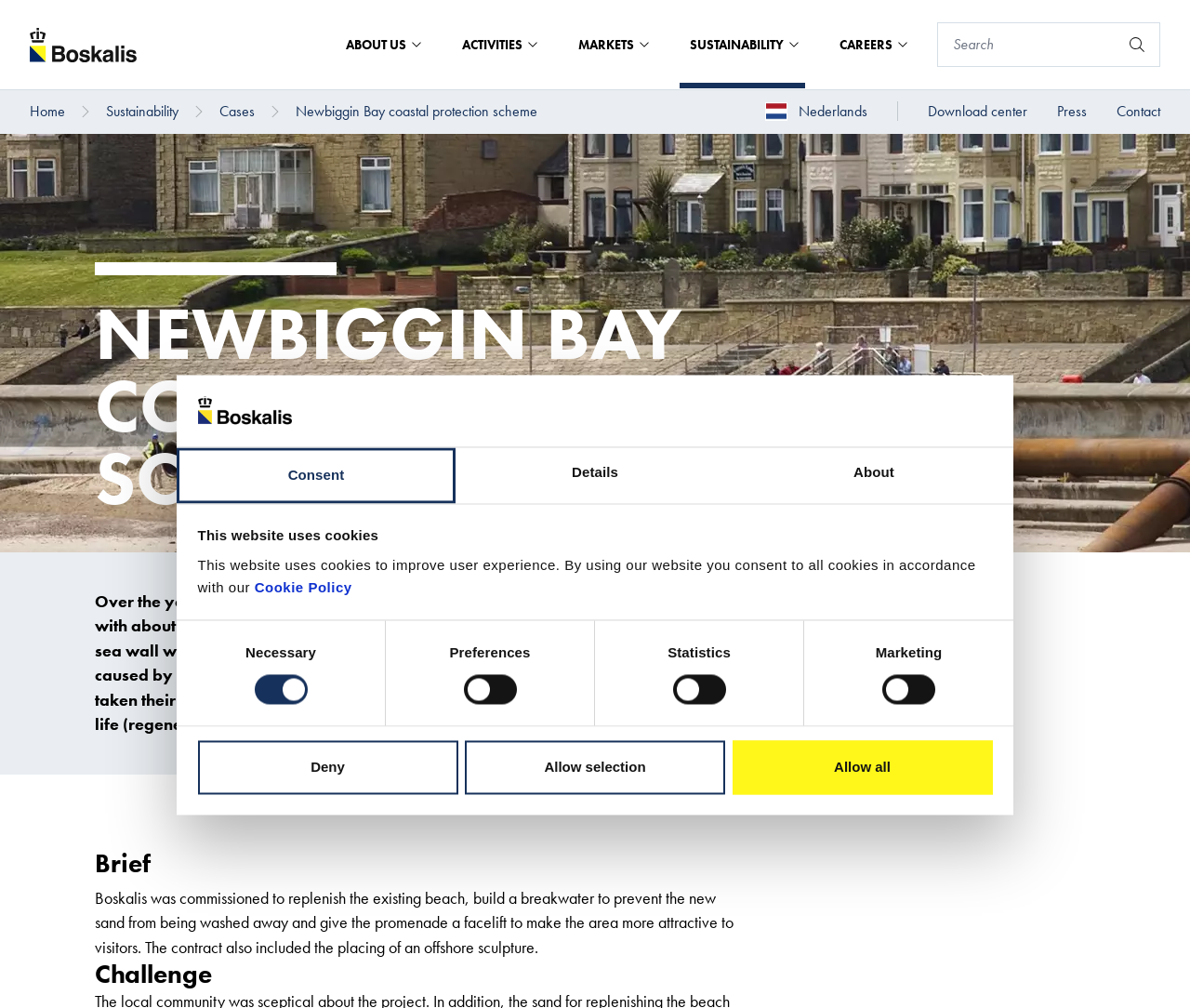Please determine the bounding box coordinates of the element's region to click in order to carry out the following instruction: "Search for something". The coordinates should be four float numbers between 0 and 1, i.e., [left, top, right, bottom].

[0.791, 0.026, 0.937, 0.063]